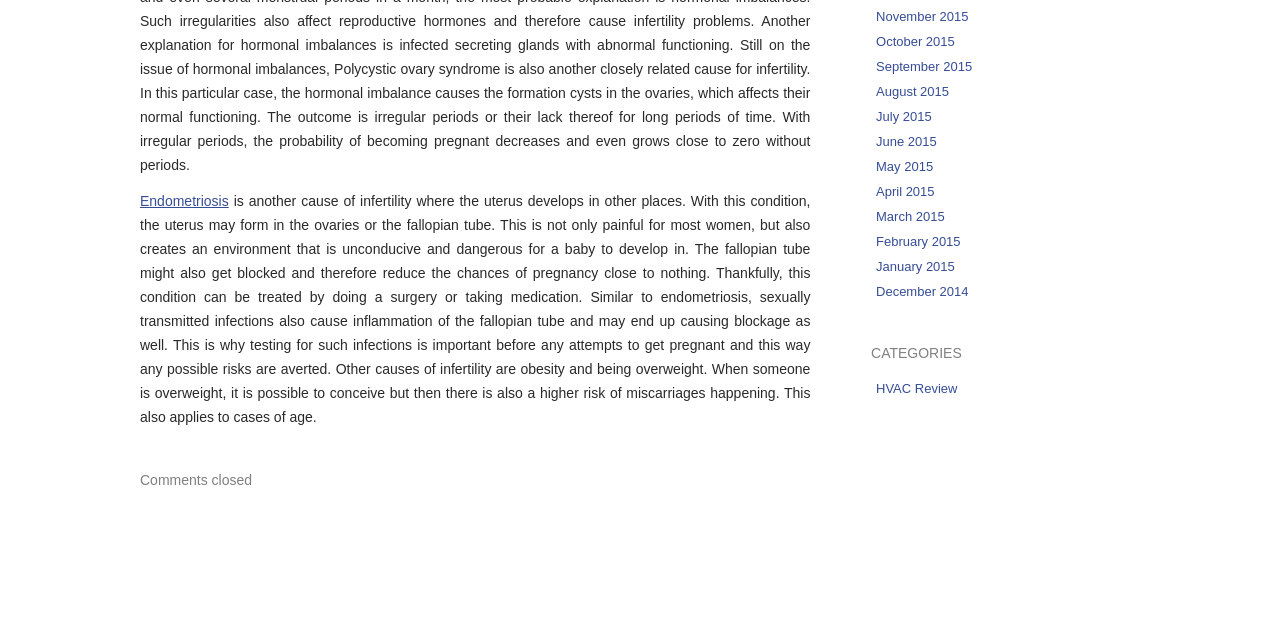Mark the bounding box of the element that matches the following description: "December 2014".

[0.684, 0.444, 0.757, 0.467]